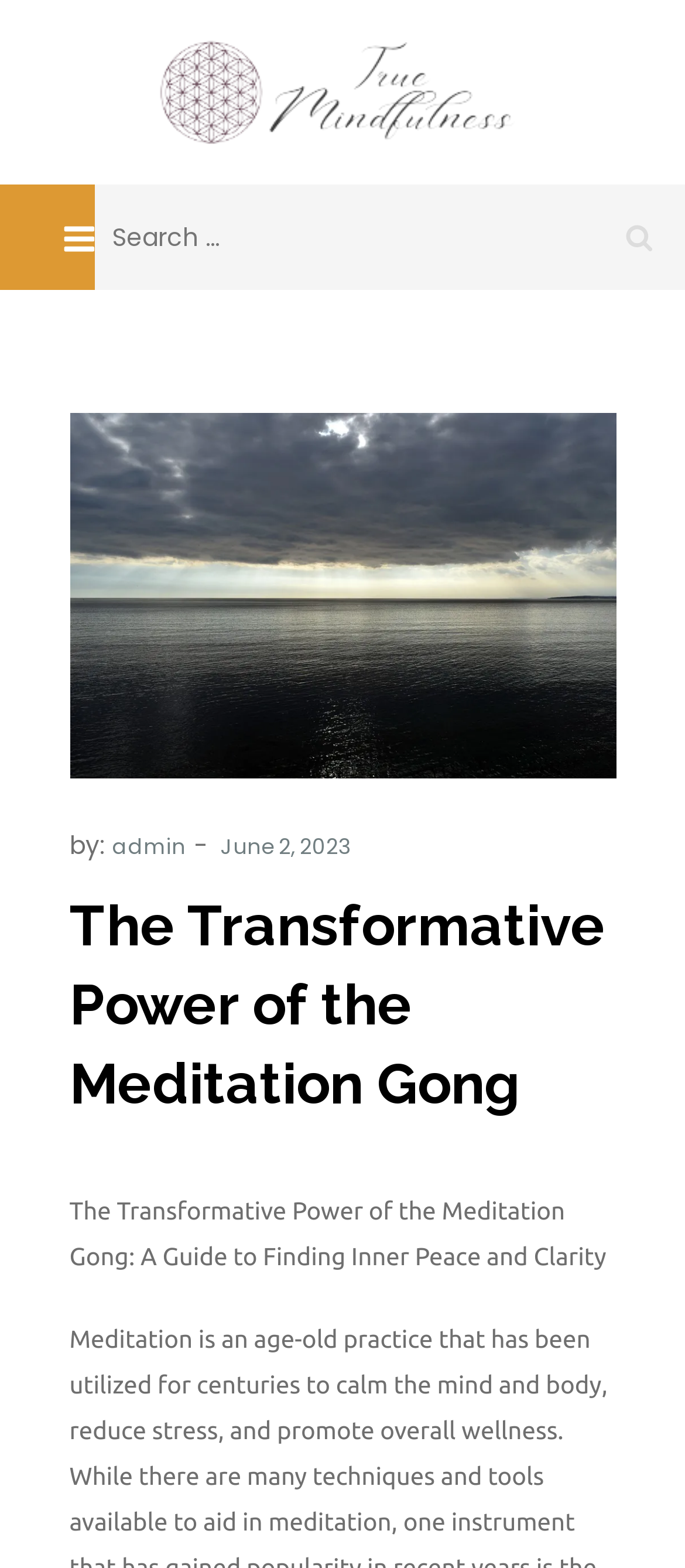Please give a succinct answer using a single word or phrase:
Who is the author of the article?

admin